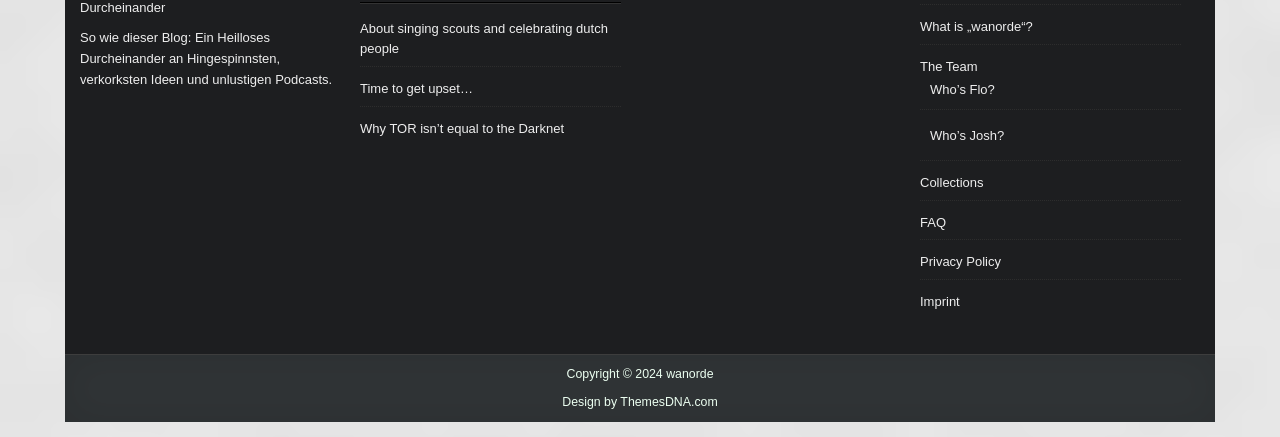What is the name of the blog?
Please provide a comprehensive answer to the question based on the webpage screenshot.

The name of the blog can be inferred from the link 'What is „wanorde?“' which suggests that wanorde is the name of the blog or the main topic of discussion.